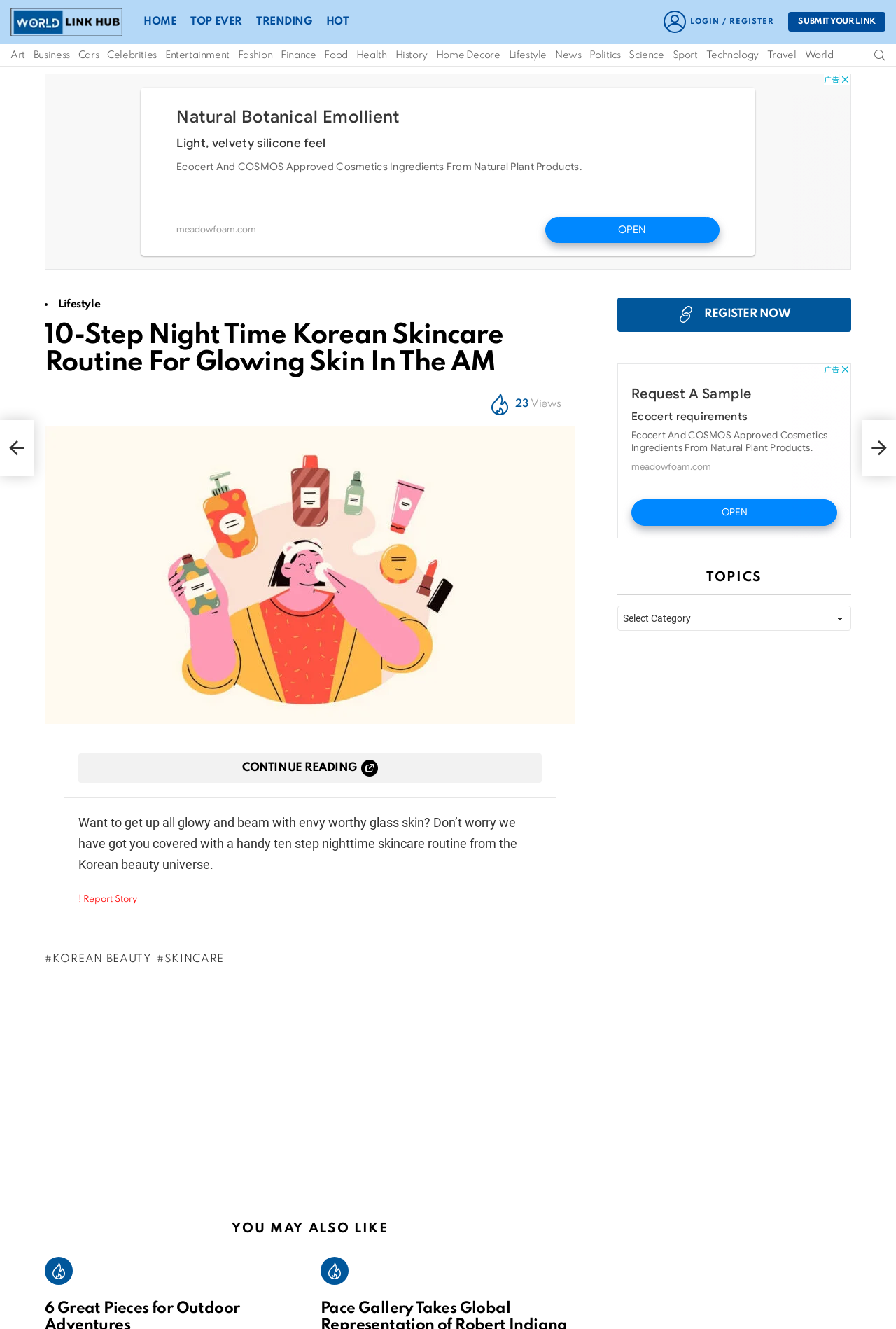Use one word or a short phrase to answer the question provided: 
What is the category of the article?

Lifestyle